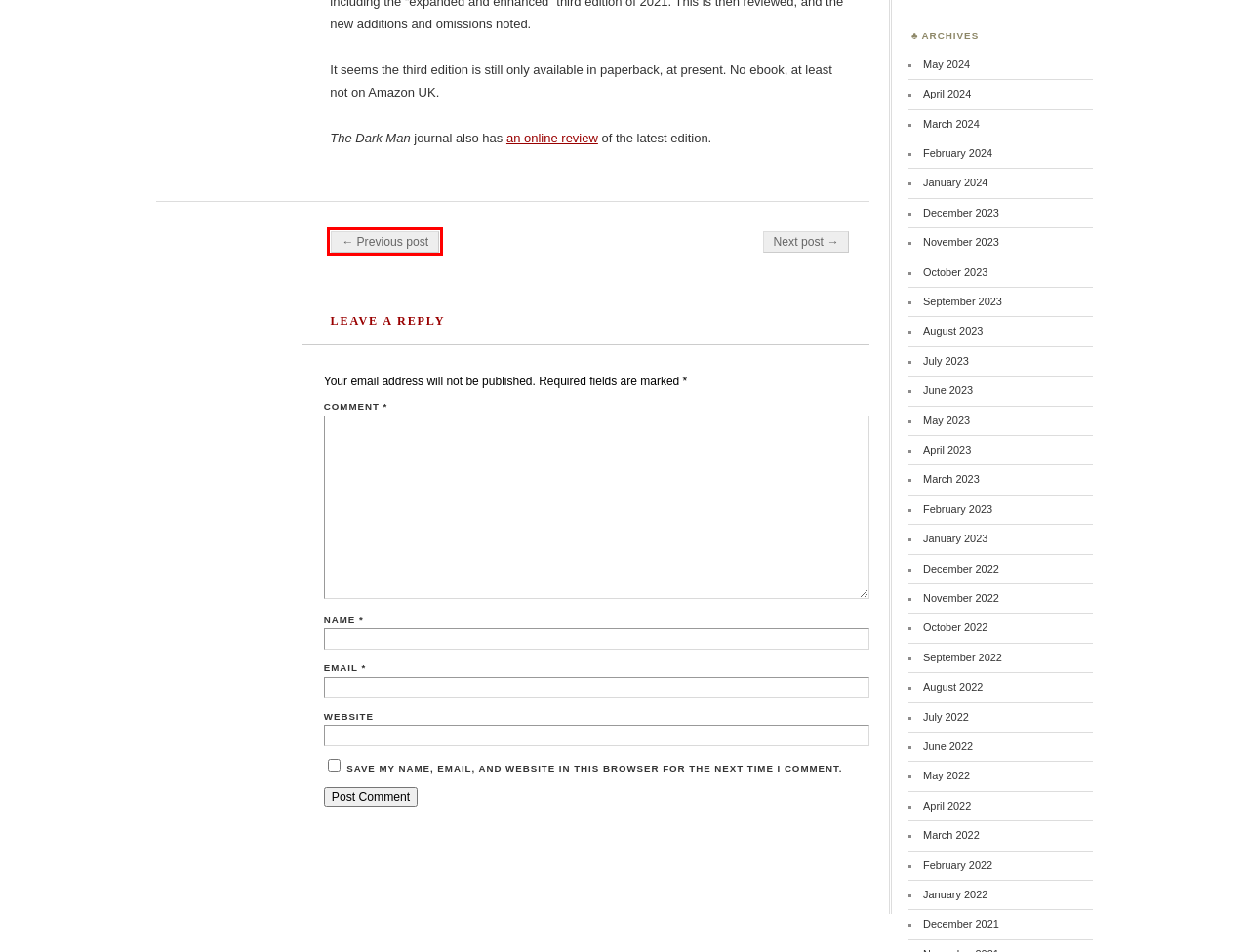You have a screenshot of a webpage with a red bounding box around an element. Choose the best matching webpage description that would appear after clicking the highlighted element. Here are the candidates:
A. March | 2023 | Tentaclii
B. November | 2022 | Tentaclii
C. “Music from the H.P. Lovecraft Literary Podcast” (Vol. 3, 2023) | Tentaclii
D. October | 2022 | Tentaclii
E. May | 2024 | Tentaclii
F. August | 2022 | Tentaclii
G. February | 2023 | Tentaclii
H. November | 2023 | Tentaclii

C